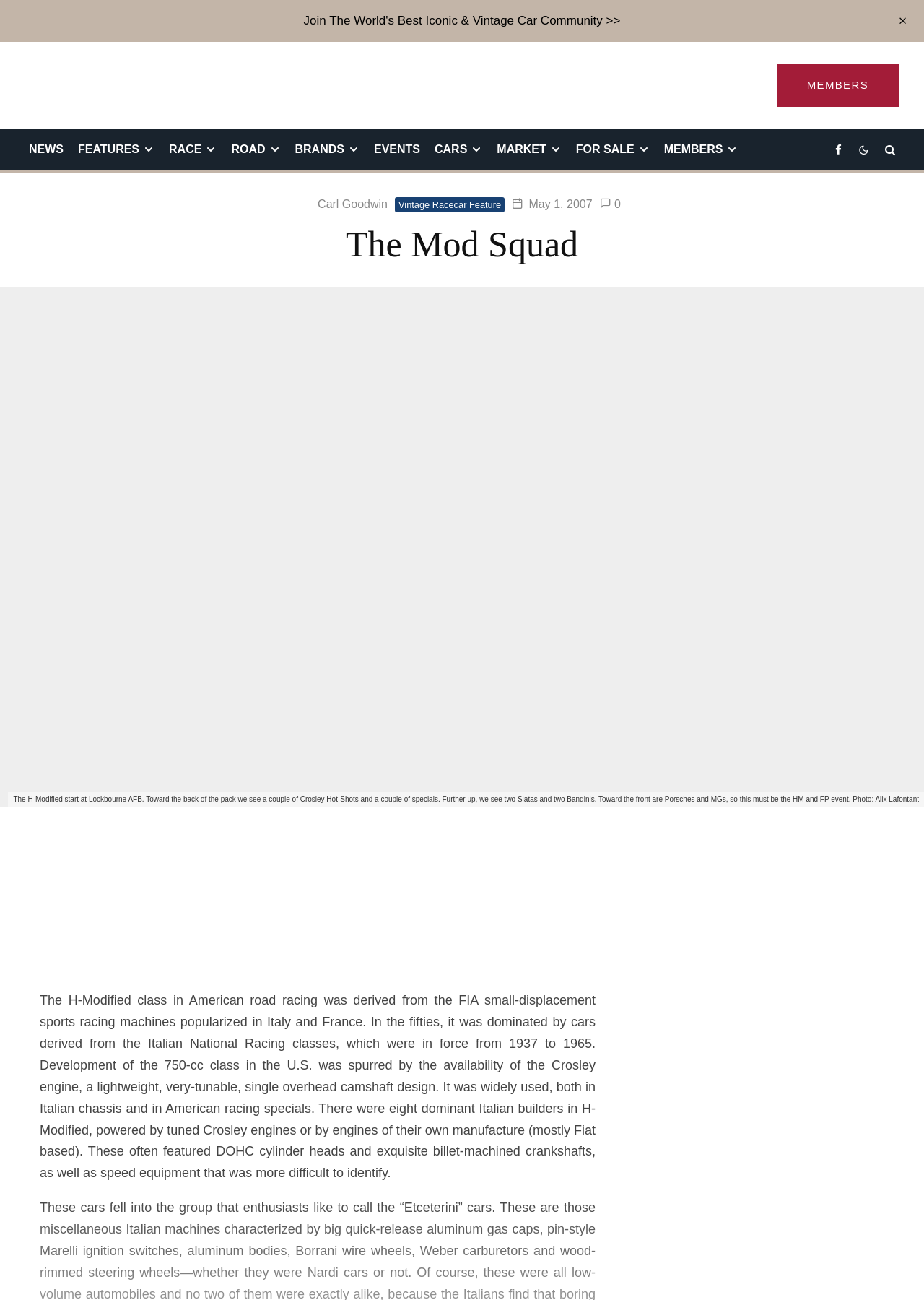Give a detailed account of the webpage.

The webpage is about vintage cars, specifically focusing on the "Etceterini" cars that participated in American H-Mod racing. At the top, there is a navigation menu with links to various sections, including "NEWS", "FEATURES", "RACE", "ROAD", "BRANDS", "EVENTS", "CARS", "MARKET", and "FOR SALE". Below this menu, there is a prominent link to "Join The World's Best Iconic & Vintage Car Community" and a smaller link to "MEMBERS".

On the left side, there is a column with social media links, including Facebook, and some icons. Below this column, there is a section with a heading "The Mod Squad" and a subheading "Vintage Racecar Feature" by Carl Goodwin. The date "May 1, 2007" is also displayed.

The main content of the page is an article about the H-Modified class in American road racing, with a focus on the Italian builders who dominated the class. The article is accompanied by a few images, including a photo of the H-Modified start at Lockbourne AFB, which shows various cars, including Crosley Hot-Shots, Siatas, Bandinis, Porsches, and MGs. There are also two smaller images, likely thumbnails, with links to larger versions.

The article itself is a detailed description of the H-Modified class, its history, and the cars that participated in it. It mentions the Crosley engine, Italian chassis, and the development of the 750-cc class in the U.S. The text is divided into paragraphs, making it easy to read and understand.